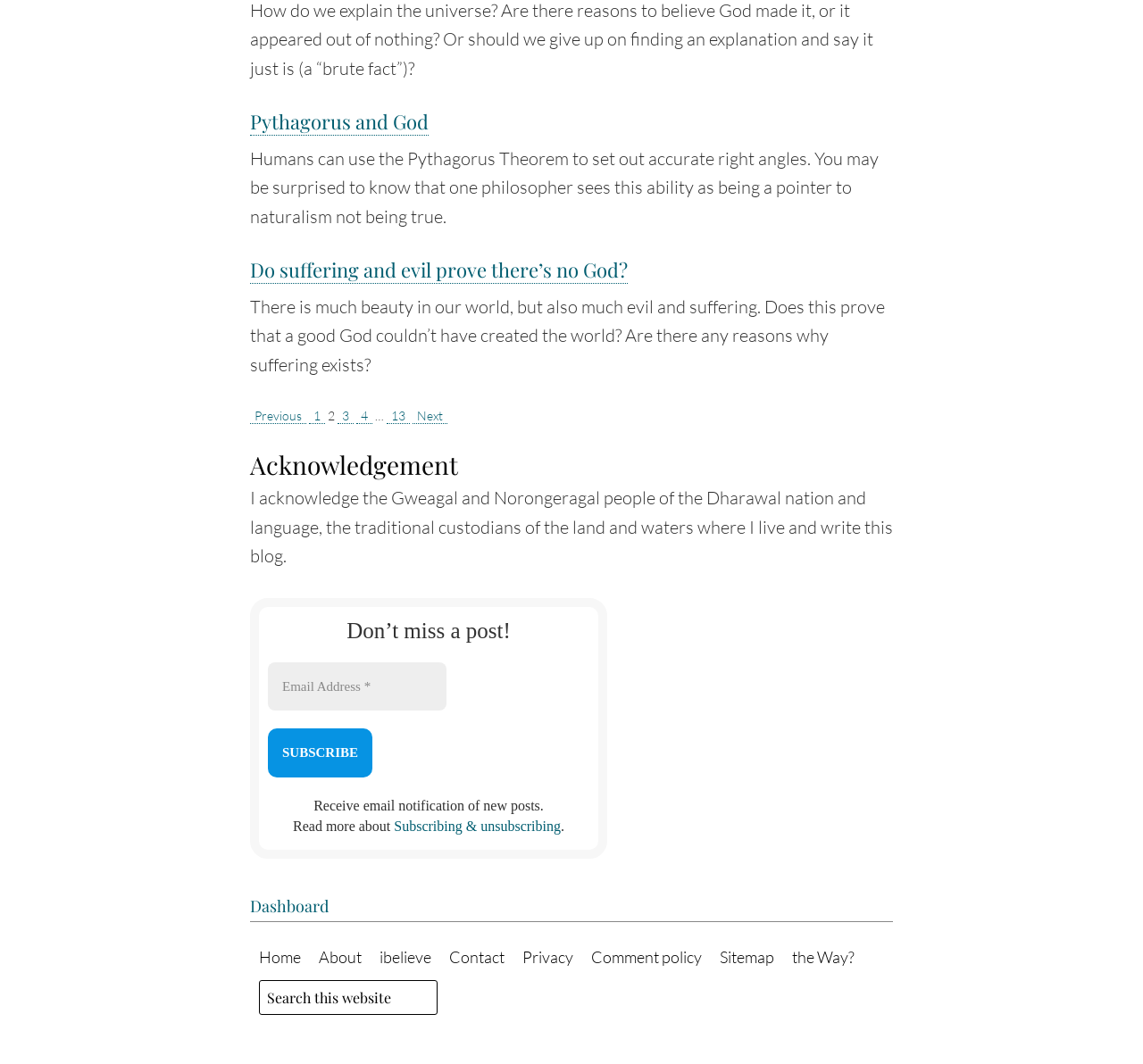Please determine the bounding box coordinates of the area that needs to be clicked to complete this task: 'Search this website'. The coordinates must be four float numbers between 0 and 1, formatted as [left, top, right, bottom].

[0.227, 0.921, 0.383, 0.954]